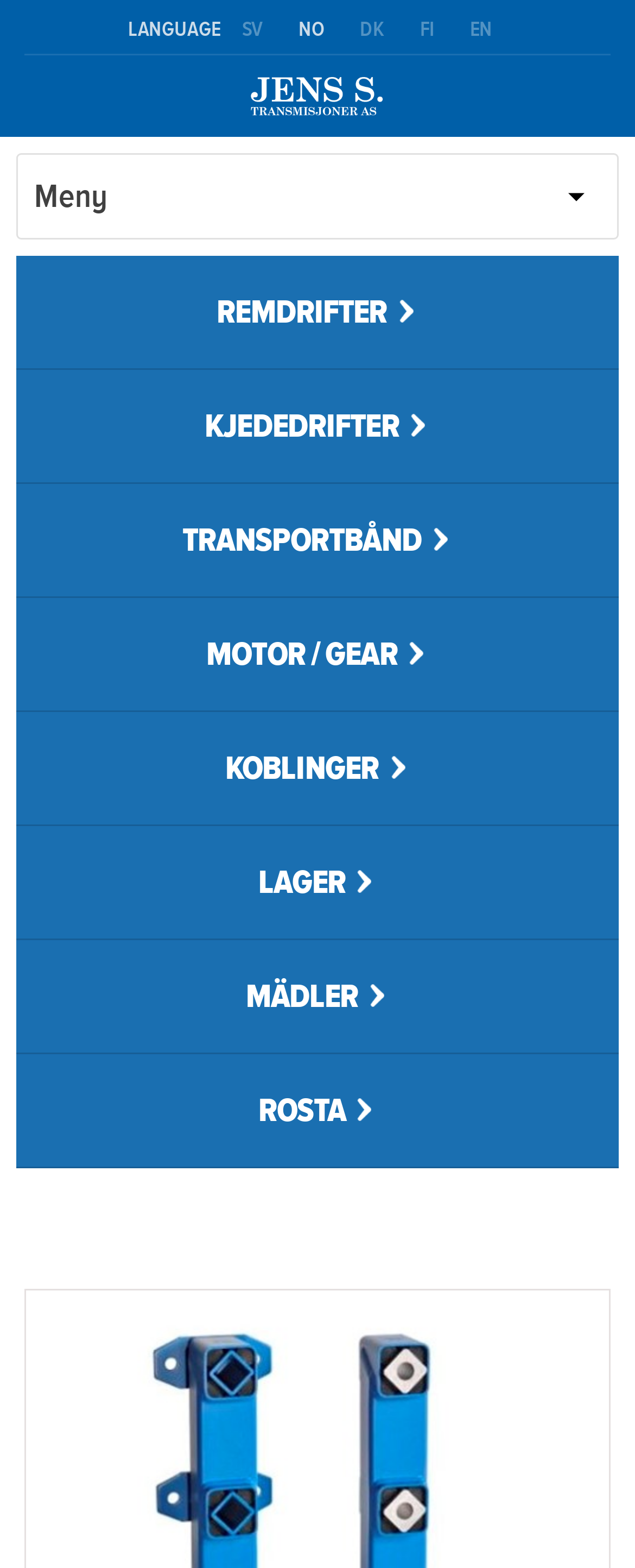Locate the bounding box coordinates of the clickable element to fulfill the following instruction: "Choose REMDRIFTER". Provide the coordinates as four float numbers between 0 and 1 in the format [left, top, right, bottom].

[0.026, 0.163, 0.974, 0.236]